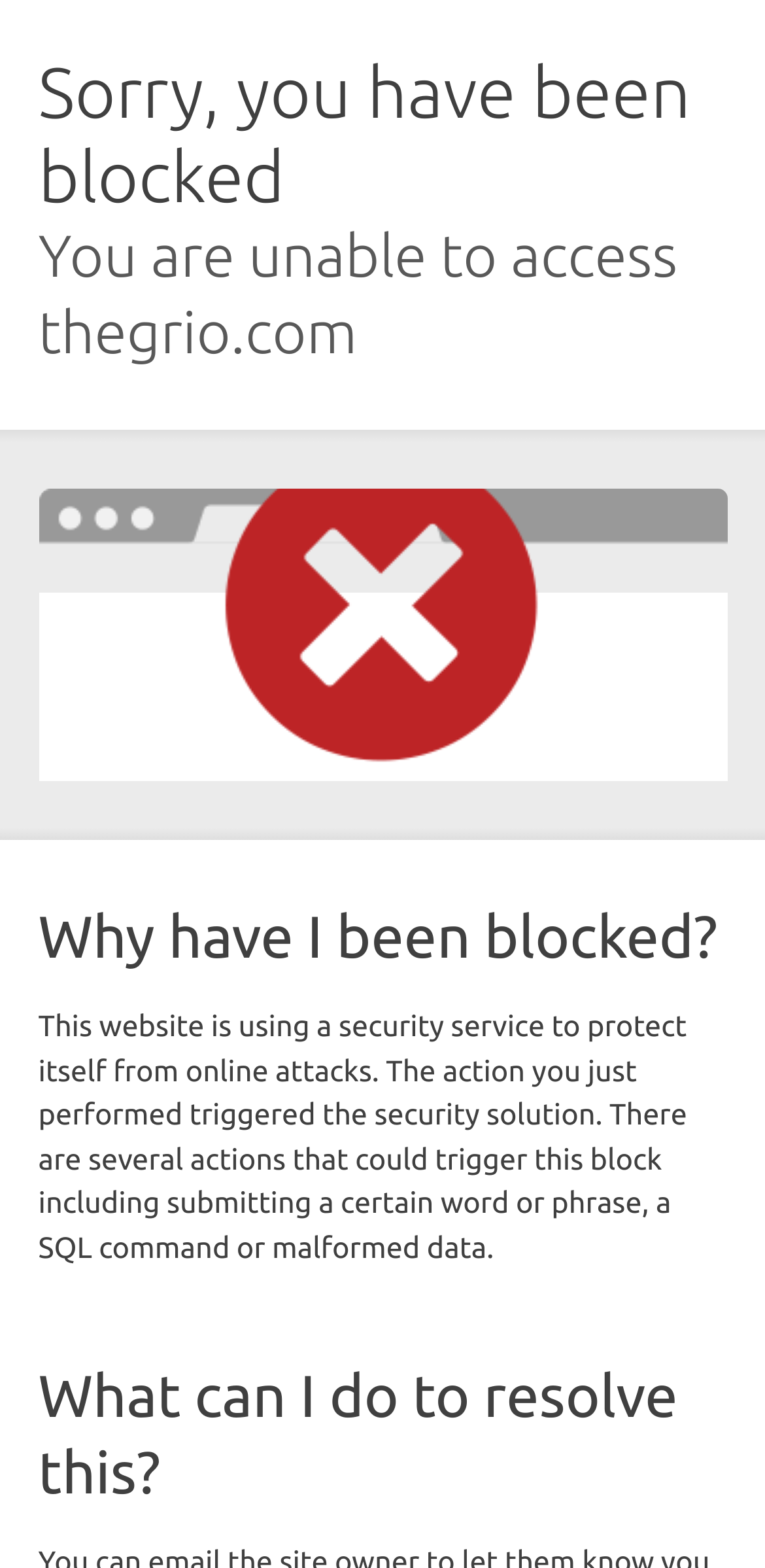Please extract and provide the main headline of the webpage.

Sorry, you have been blocked